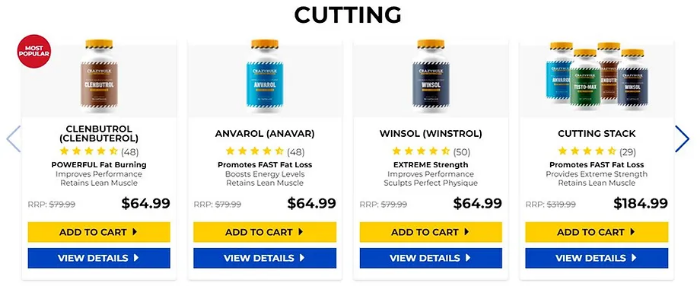Reply to the question with a single word or phrase:
What are the two options below each product?

ADD TO CART and VIEW DETAILS